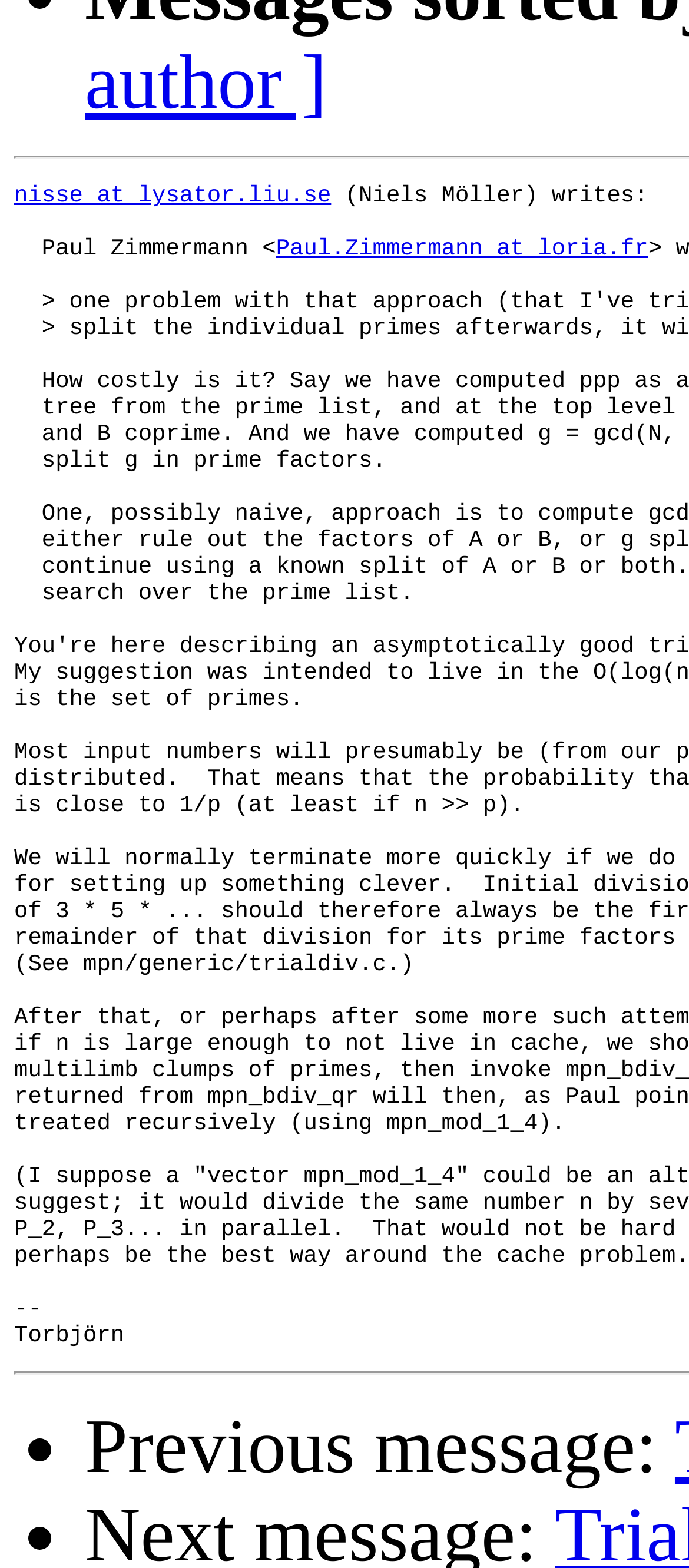Given the description nisse at lysator.liu.se, predict the bounding box coordinates of the UI element. Ensure the coordinates are in the format (top-left x, top-left y, bottom-right x, bottom-right y) and all values are between 0 and 1.

[0.021, 0.117, 0.482, 0.133]